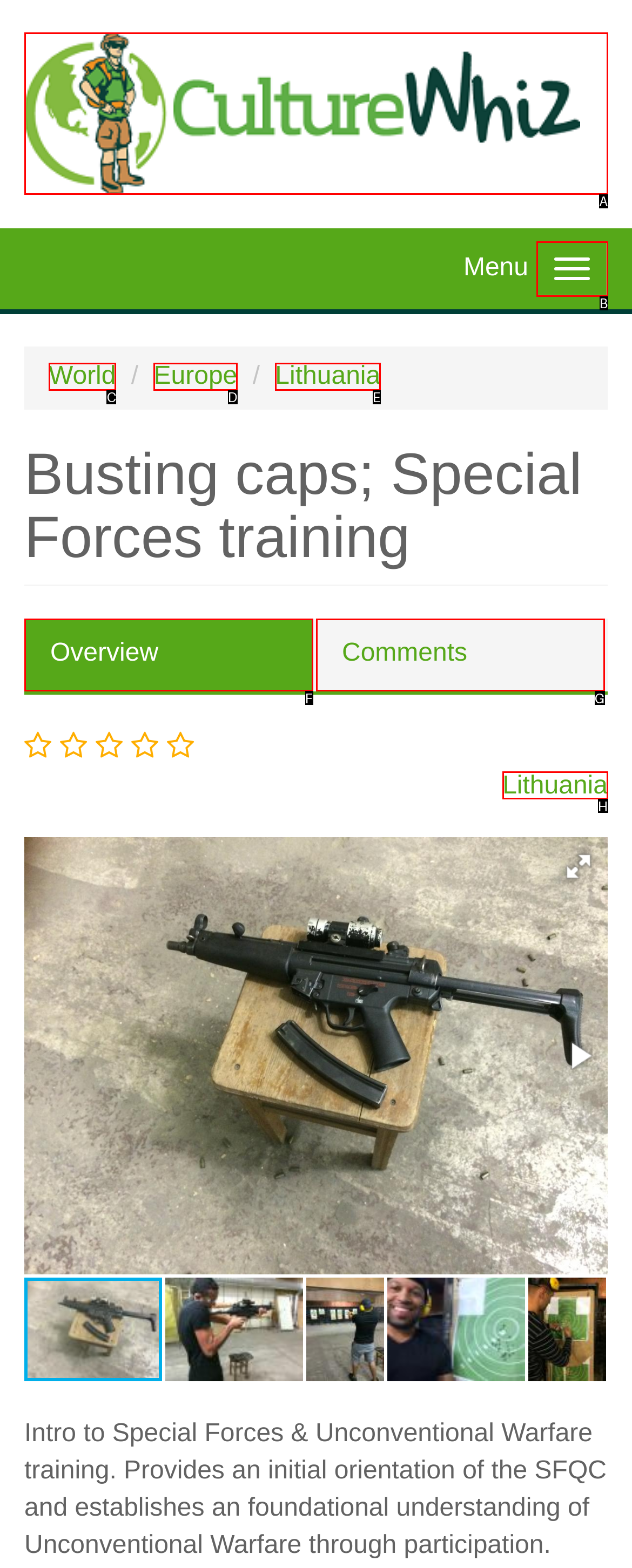Determine which option fits the following description: Toggle navigation
Answer with the corresponding option's letter directly.

B